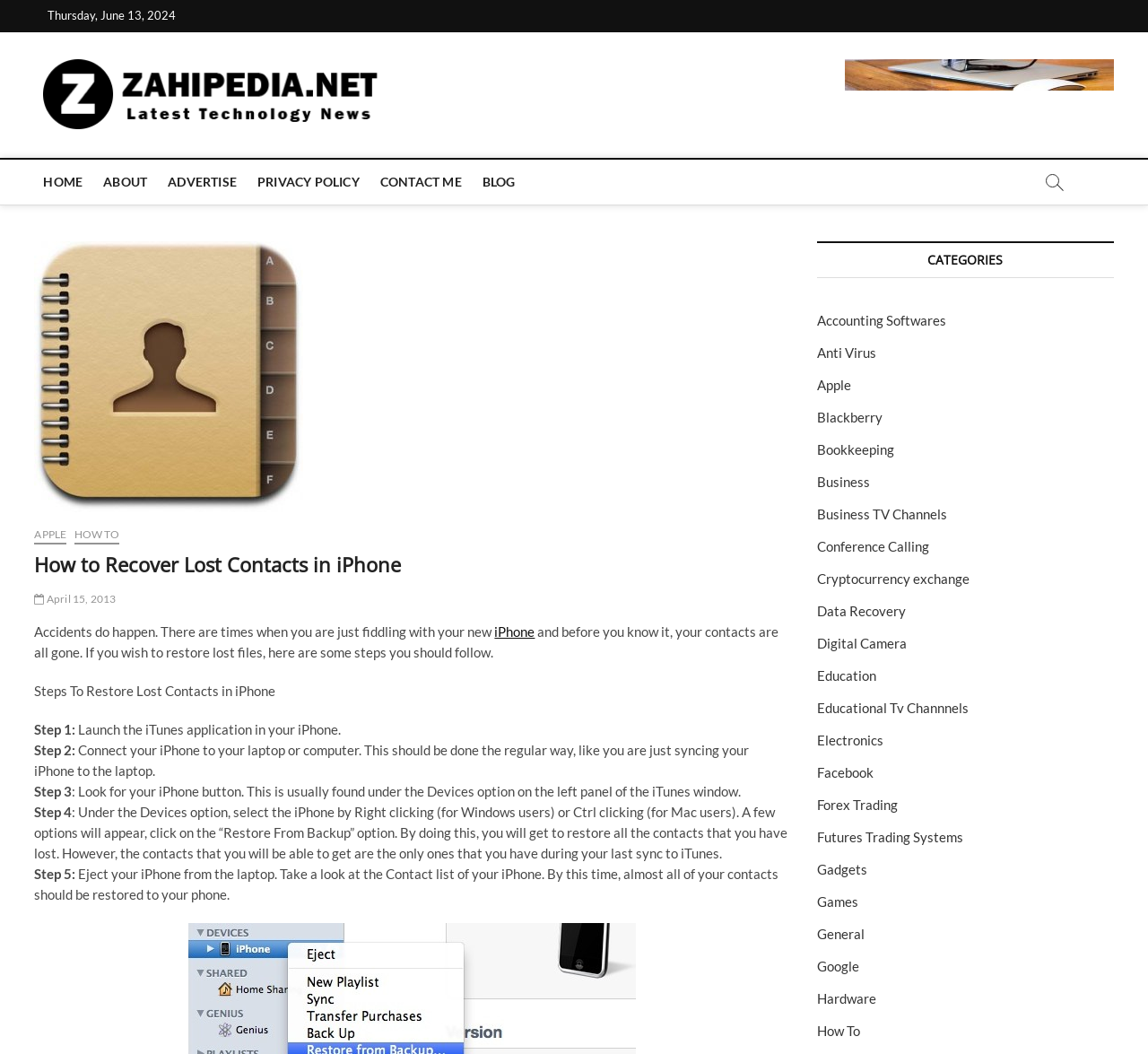Please find the bounding box coordinates for the clickable element needed to perform this instruction: "Click on the 'CONTACT ME' link".

[0.323, 0.151, 0.41, 0.194]